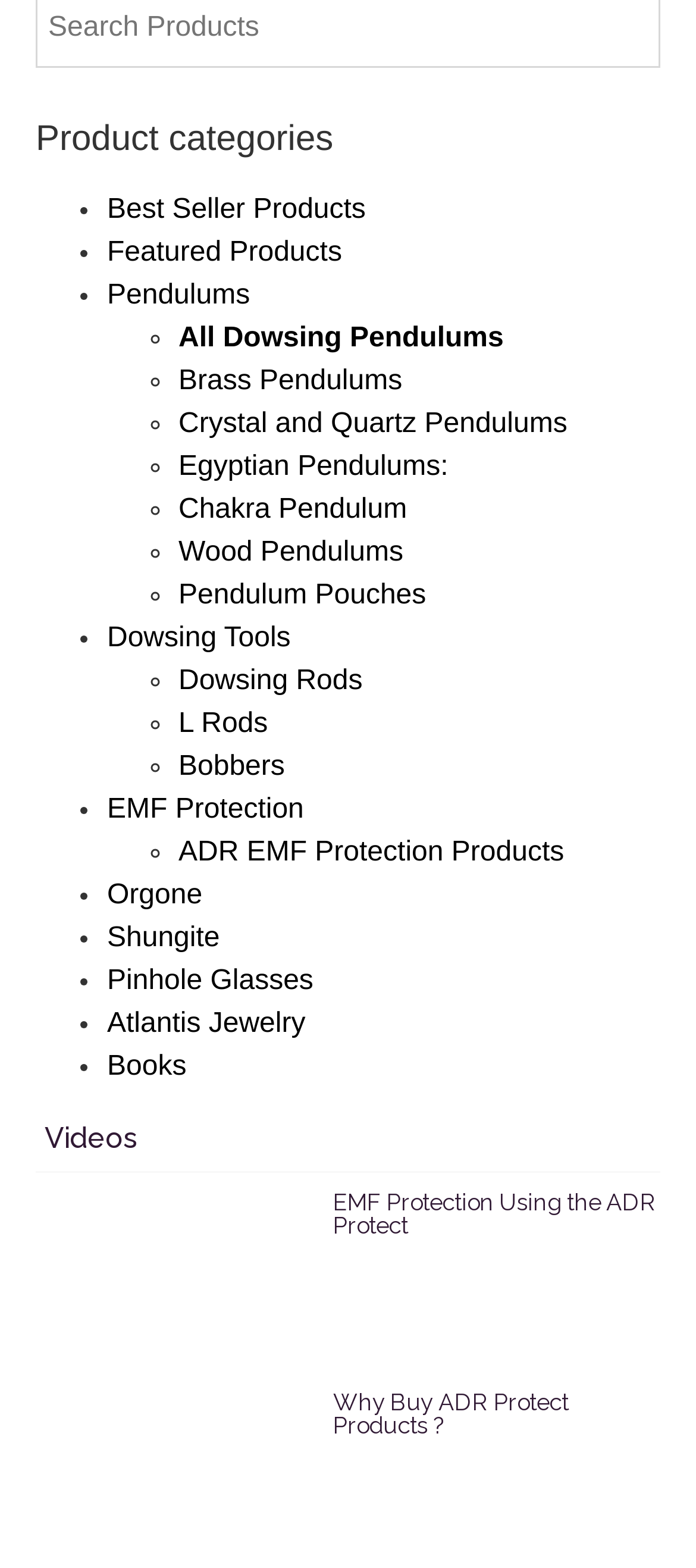Please identify the bounding box coordinates of the element's region that should be clicked to execute the following instruction: "View Pendulum Pouches". The bounding box coordinates must be four float numbers between 0 and 1, i.e., [left, top, right, bottom].

[0.256, 0.37, 0.612, 0.39]